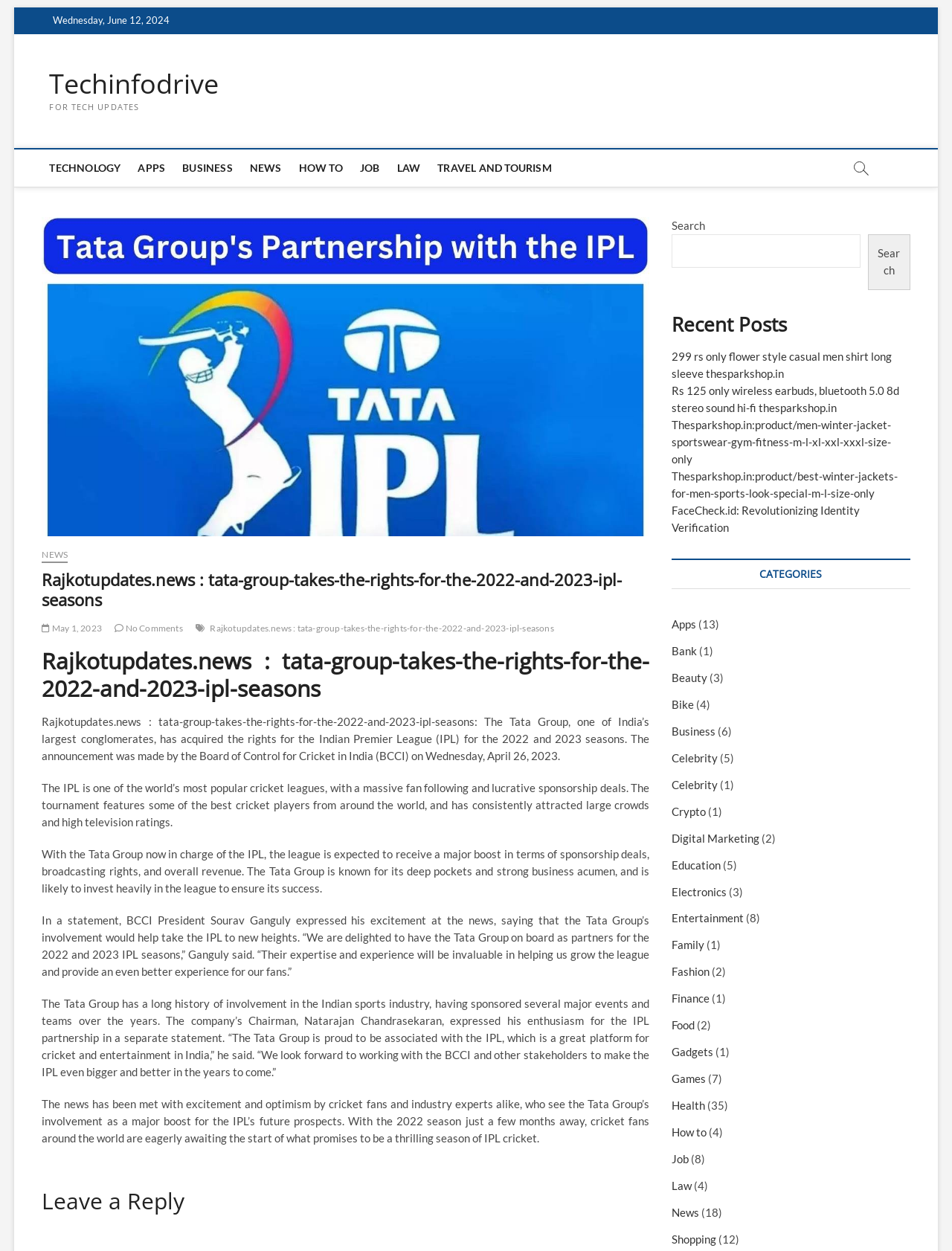Please give a concise answer to this question using a single word or phrase: 
What is the name of the cricket league mentioned in the article?

IPL